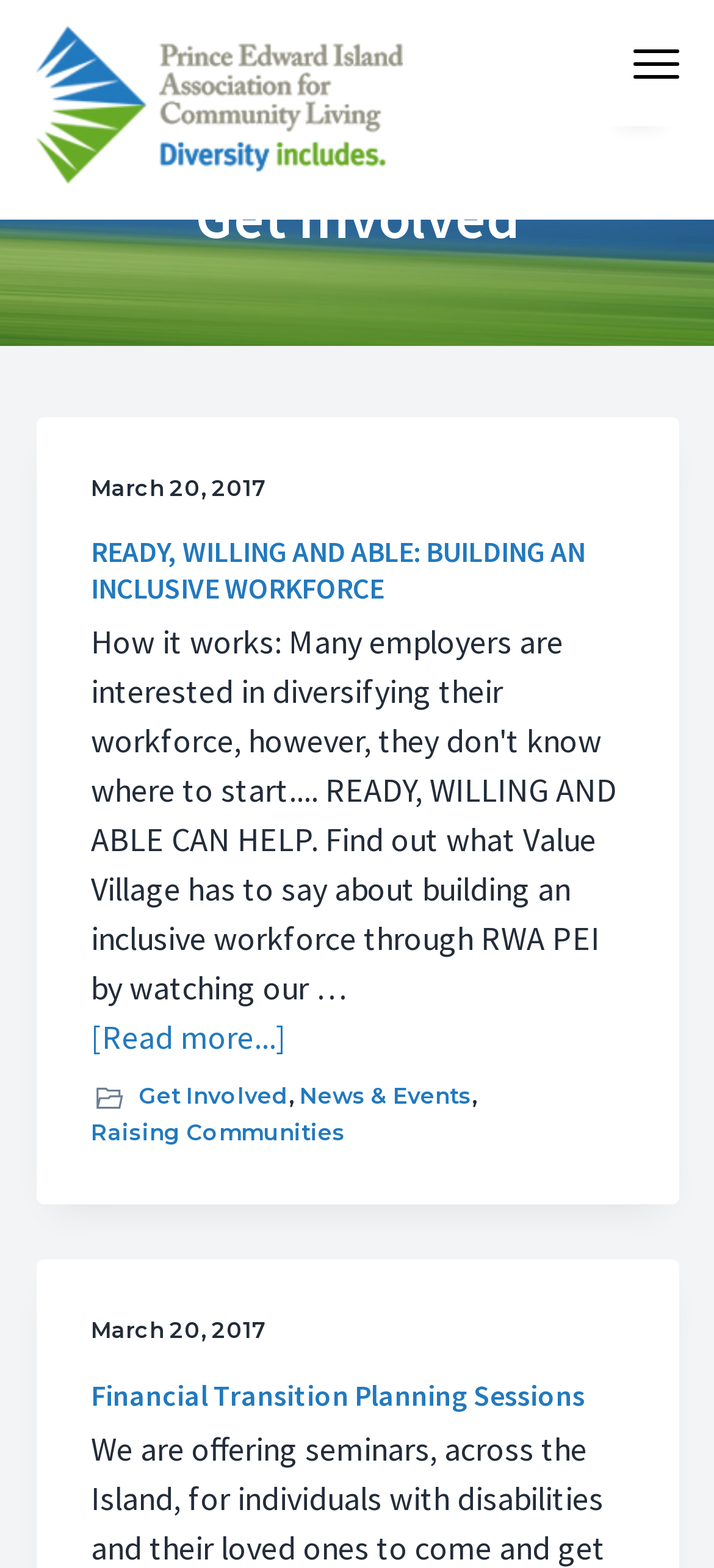Please provide the bounding box coordinates for the element that needs to be clicked to perform the instruction: "Email this to a Friend". The coordinates must consist of four float numbers between 0 and 1, formatted as [left, top, right, bottom].

None